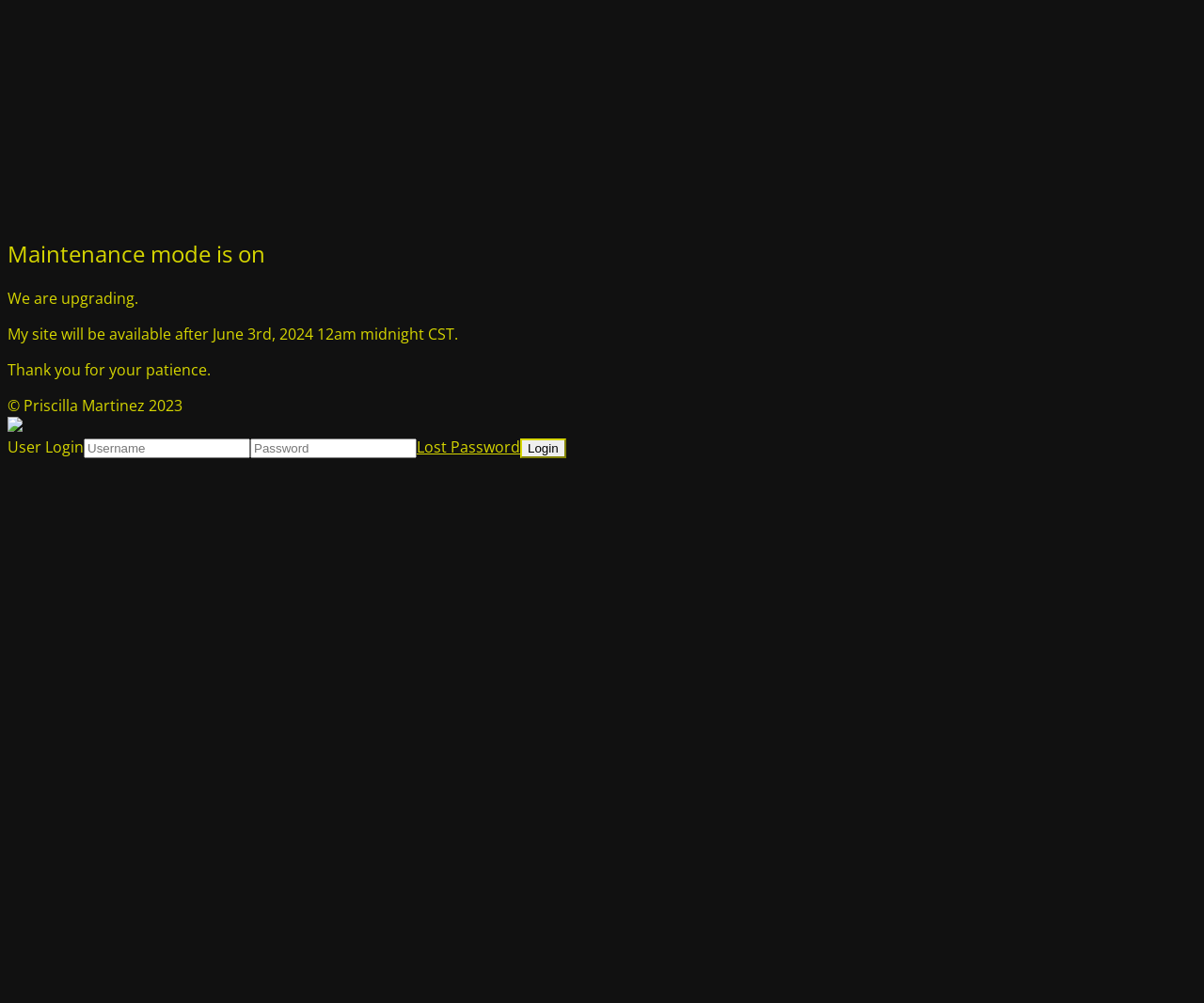Extract the bounding box of the UI element described as: "Lost Password".

[0.346, 0.435, 0.432, 0.456]